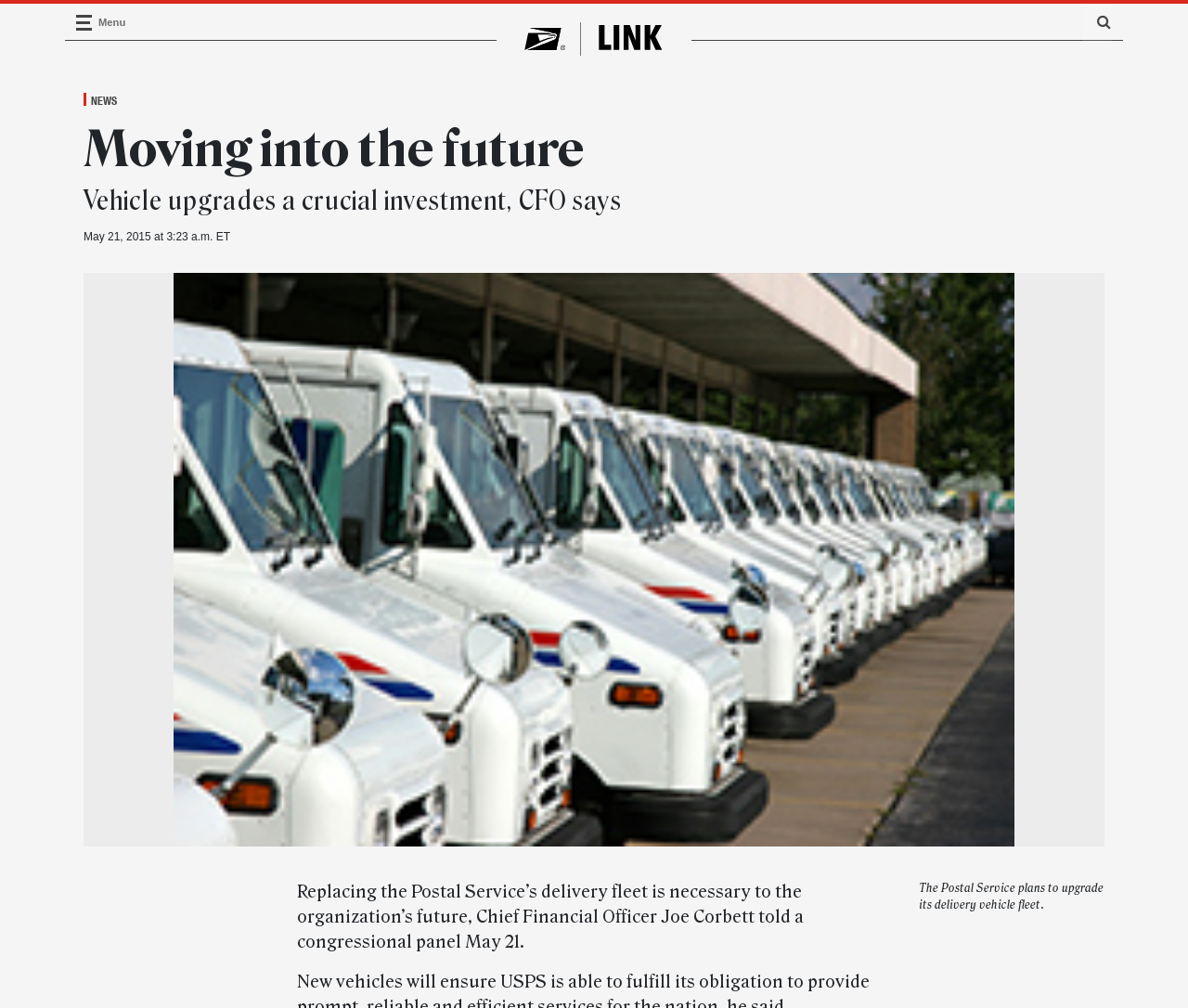Illustrate the webpage's structure and main components comprehensively.

The webpage is about USPS Employee News, with a focus on the future of the organization. At the top, there is a main navigation section with a toggle button labeled "Menu" and another button with an icon. Below this, there is a USPS logo and a link to "USPS employee news".

The main content area is divided into sections. The first section has a heading "Moving into the future" and a subheading "Vehicle upgrades a crucial investment, CFO says". Below this, there is a timestamp "May 21, 2015 at 3:23 a.m. ET". 

To the right of the timestamp, there is a large image that takes up most of the width of the page, with a caption "The Postal Service plans to upgrade its delivery vehicle fleet." Below the image, there is a figcaption section.

Underneath the image, there is a block of text that summarizes an article, stating that replacing the Postal Service's delivery fleet is necessary for the organization's future, as mentioned by Chief Financial Officer Joe Corbett to a congressional panel.